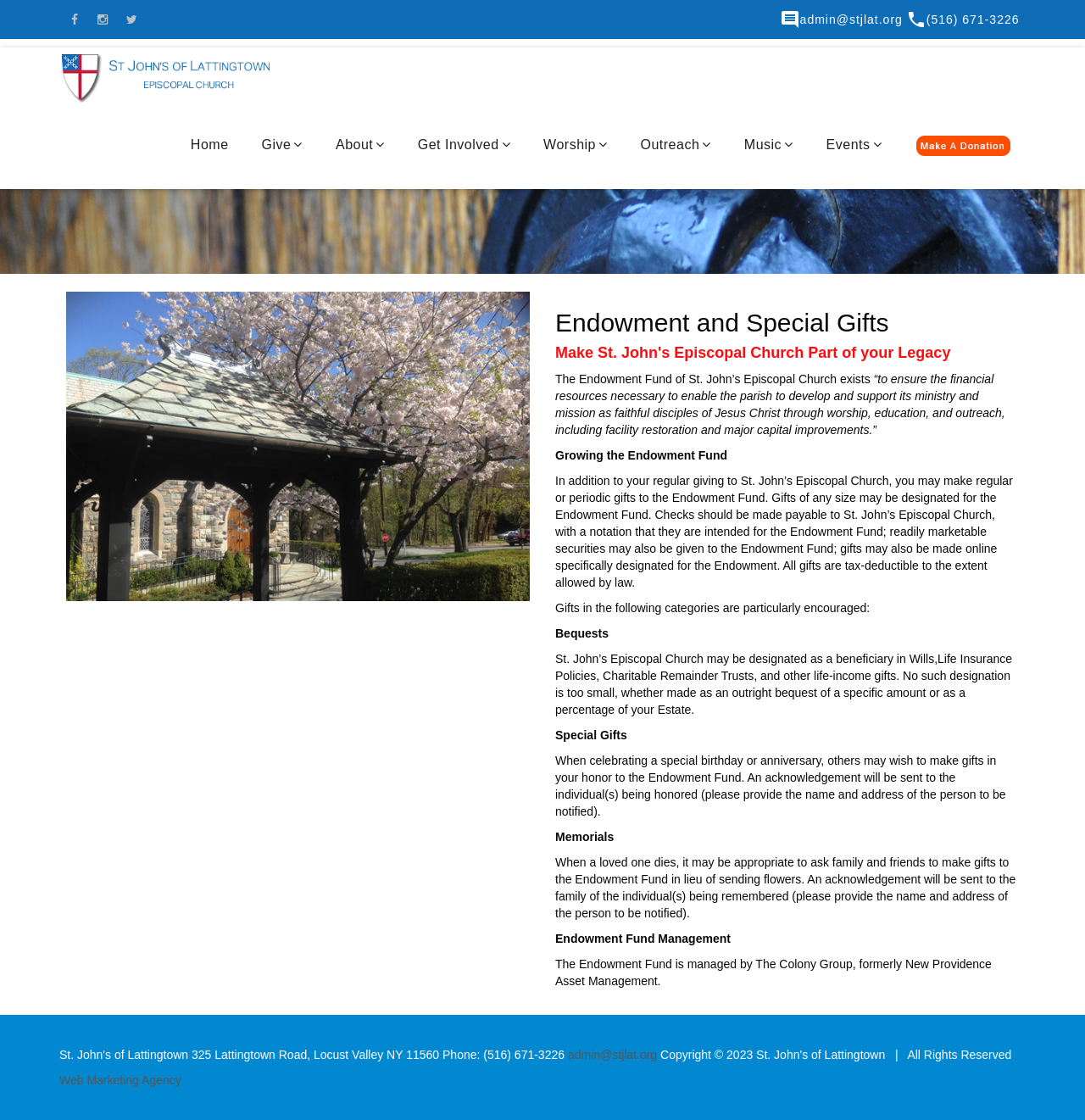Identify the bounding box coordinates for the element you need to click to achieve the following task: "Click the Home link". The coordinates must be four float values ranging from 0 to 1, formatted as [left, top, right, bottom].

[0.166, 0.092, 0.22, 0.169]